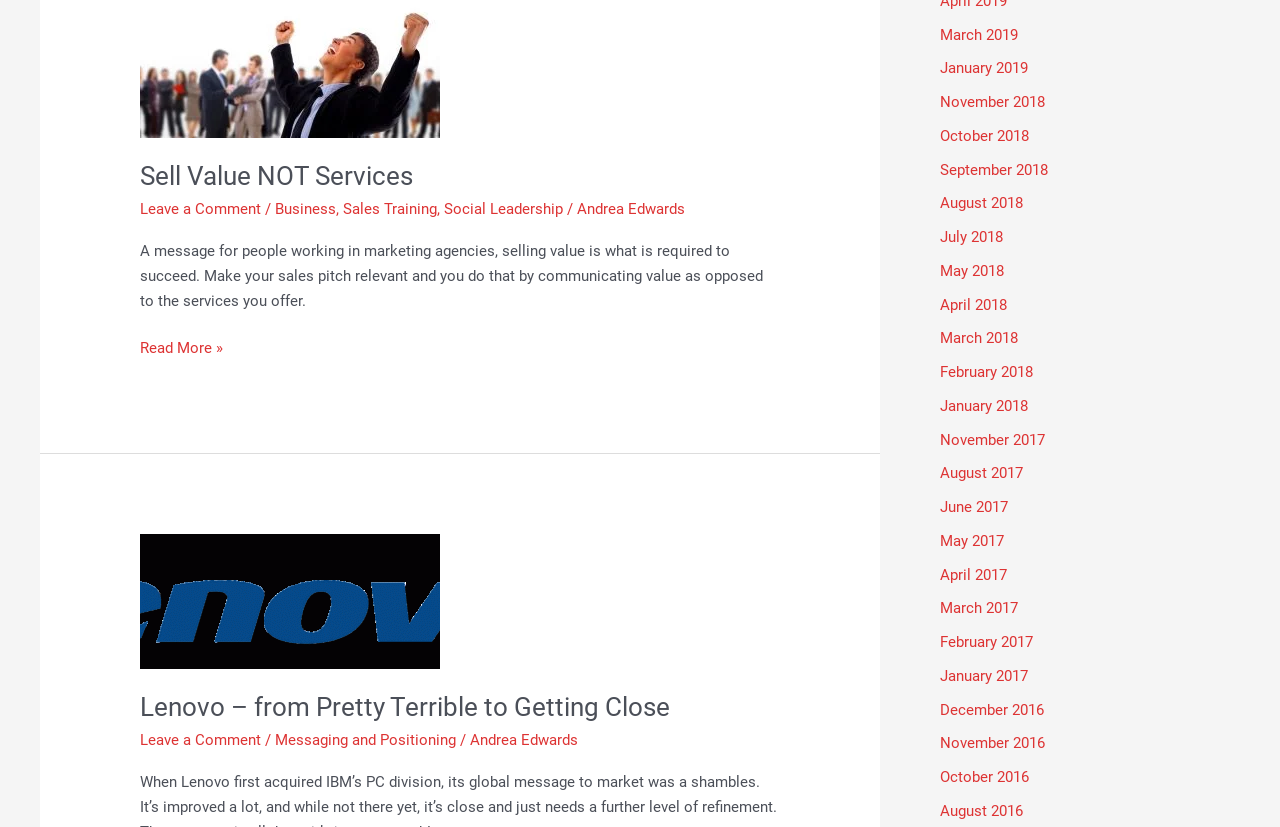Look at the image and give a detailed response to the following question: What is the purpose of the 'Leave a Comment' link?

The 'Leave a Comment' link is likely used to allow readers to comment on an article, as it is placed below the article headings and categories.